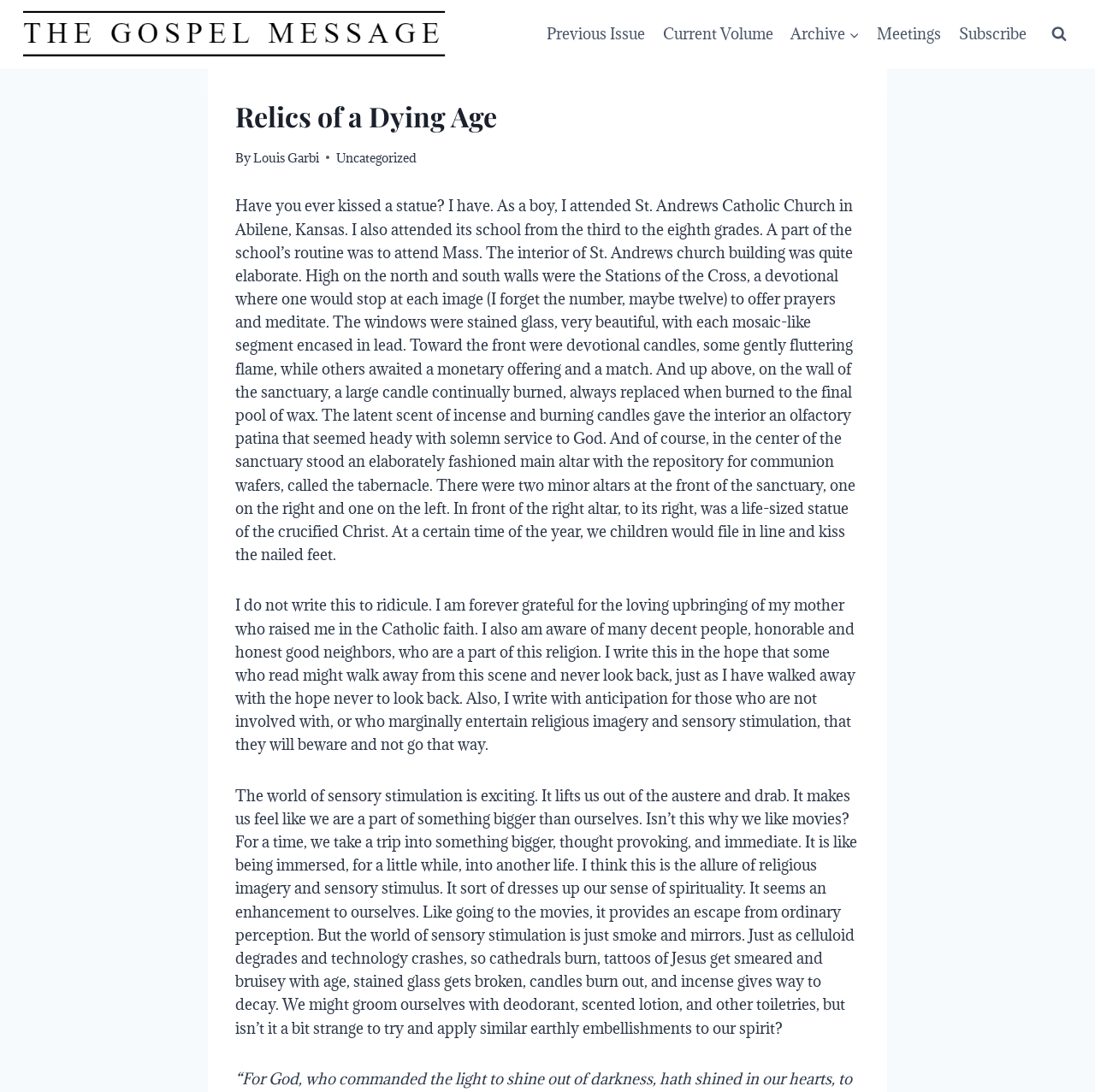Using the webpage screenshot, locate the HTML element that fits the following description and provide its bounding box: "alt="The Gospel Message"".

[0.019, 0.007, 0.409, 0.056]